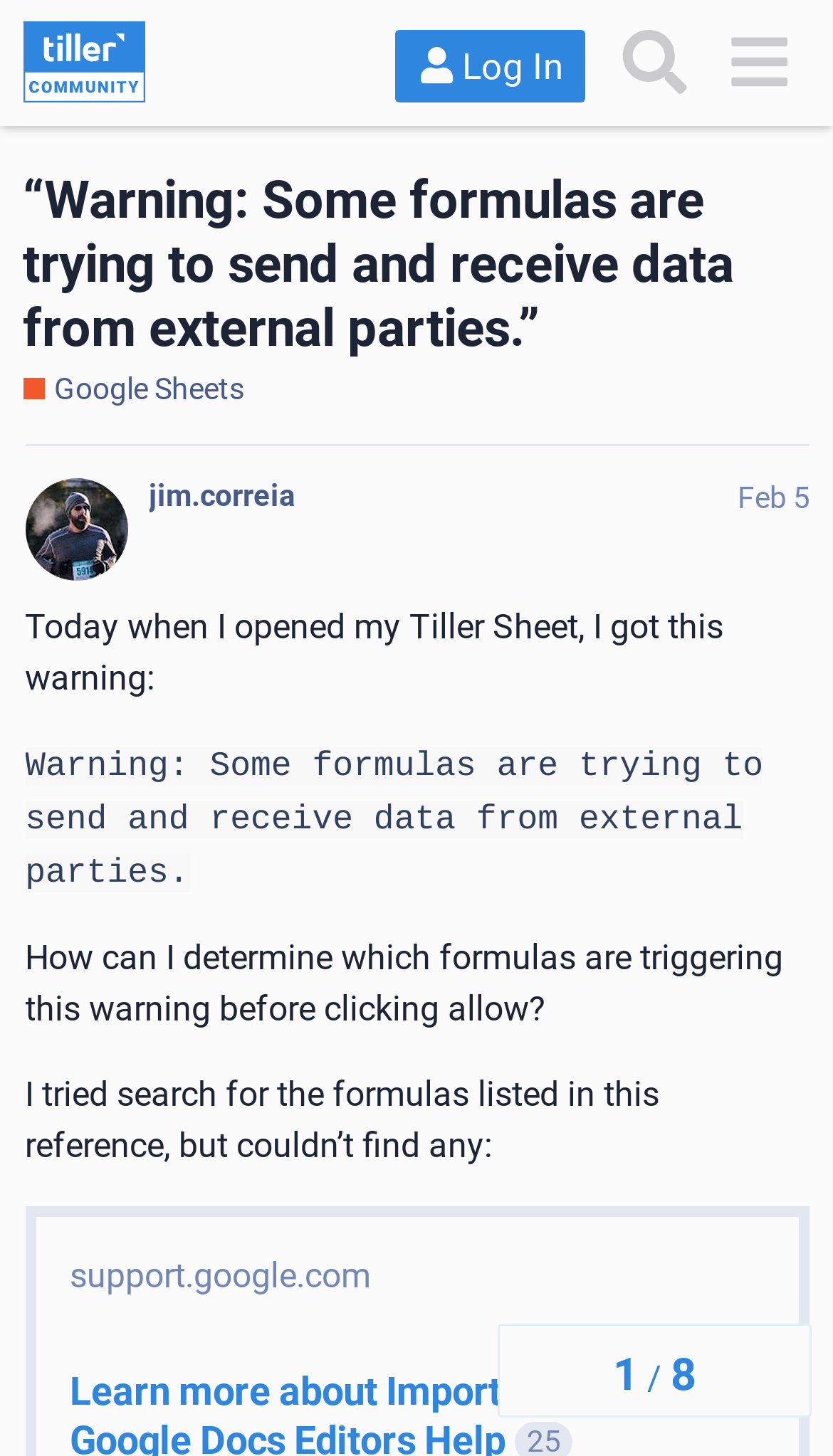Find the bounding box coordinates of the element I should click to carry out the following instruction: "Search for something".

[0.724, 0.007, 0.848, 0.078]